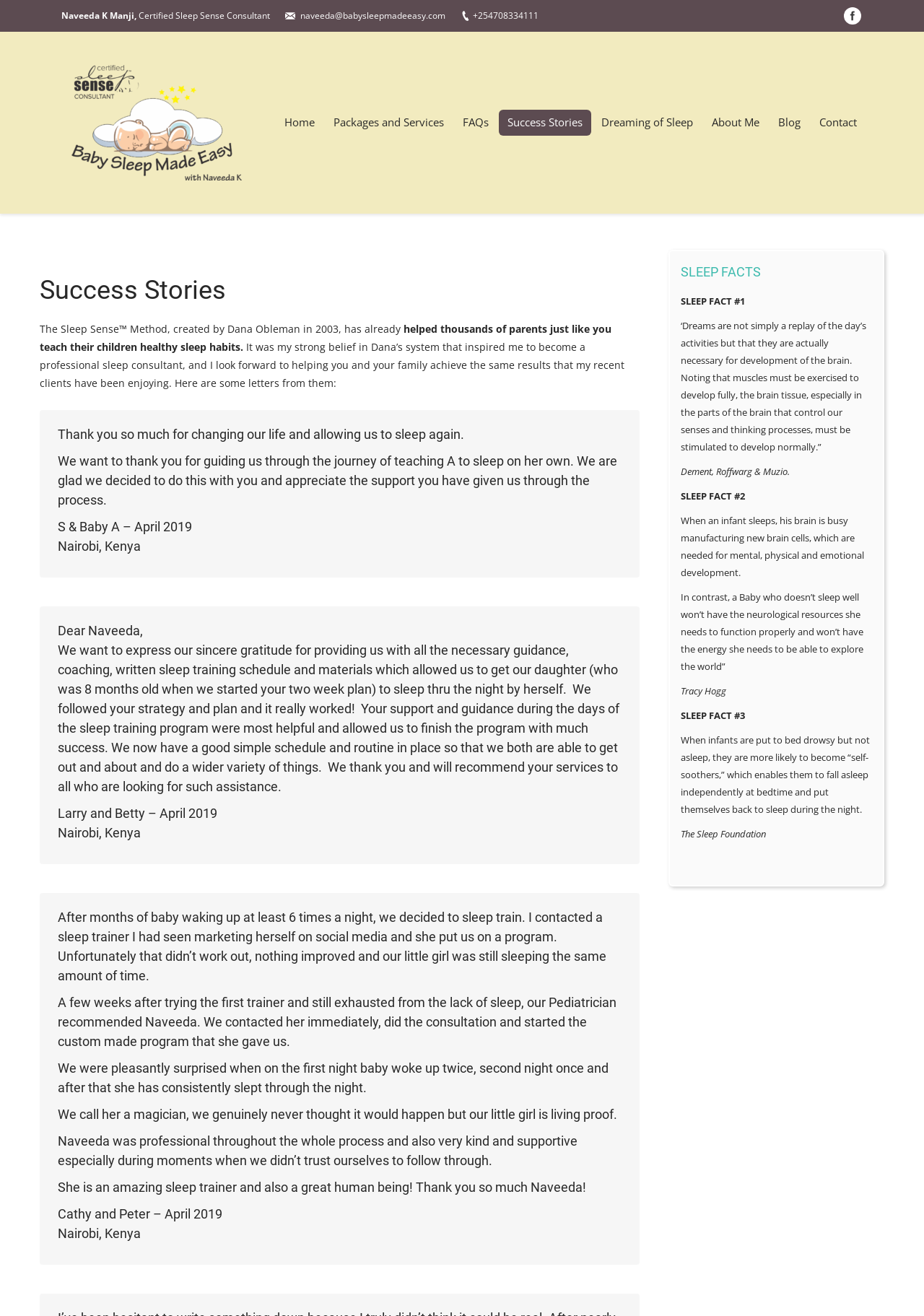Identify the bounding box coordinates of the specific part of the webpage to click to complete this instruction: "Read the Success Stories".

[0.043, 0.208, 0.692, 0.231]